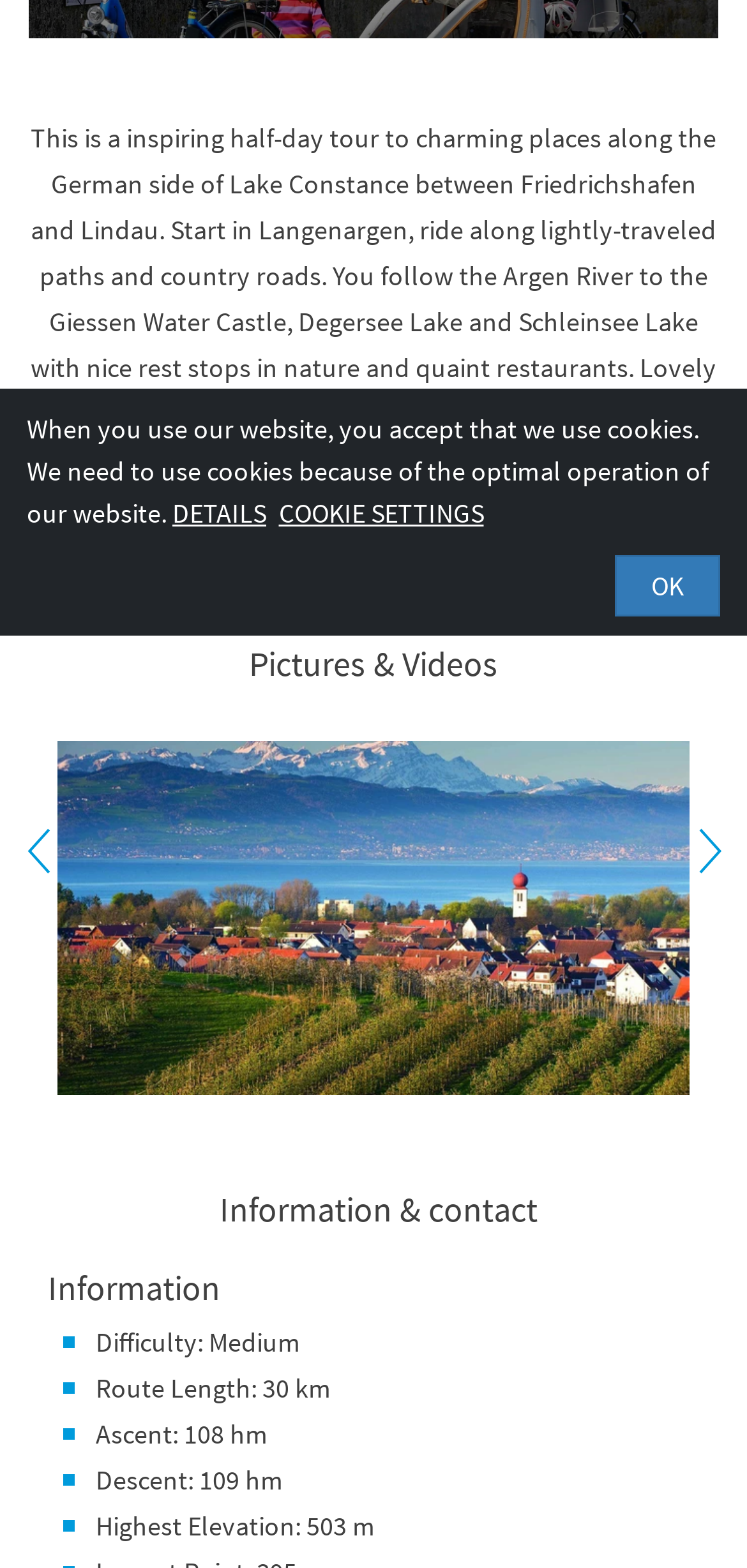Identify the bounding box for the described UI element: "OK".

[0.823, 0.353, 0.964, 0.393]